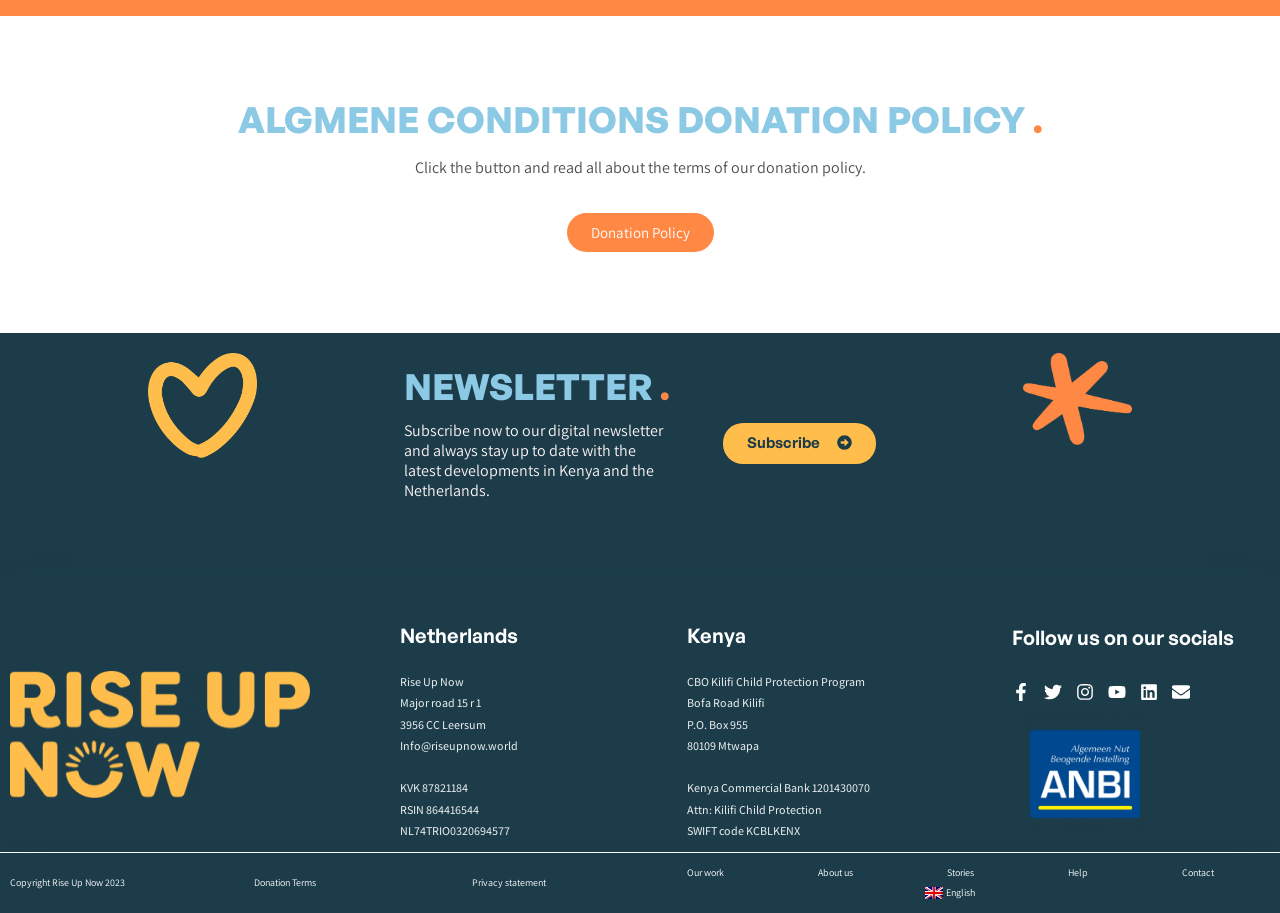Please specify the bounding box coordinates of the clickable region necessary for completing the following instruction: "Read the donation policy". The coordinates must consist of four float numbers between 0 and 1, i.e., [left, top, right, bottom].

[0.443, 0.233, 0.557, 0.276]